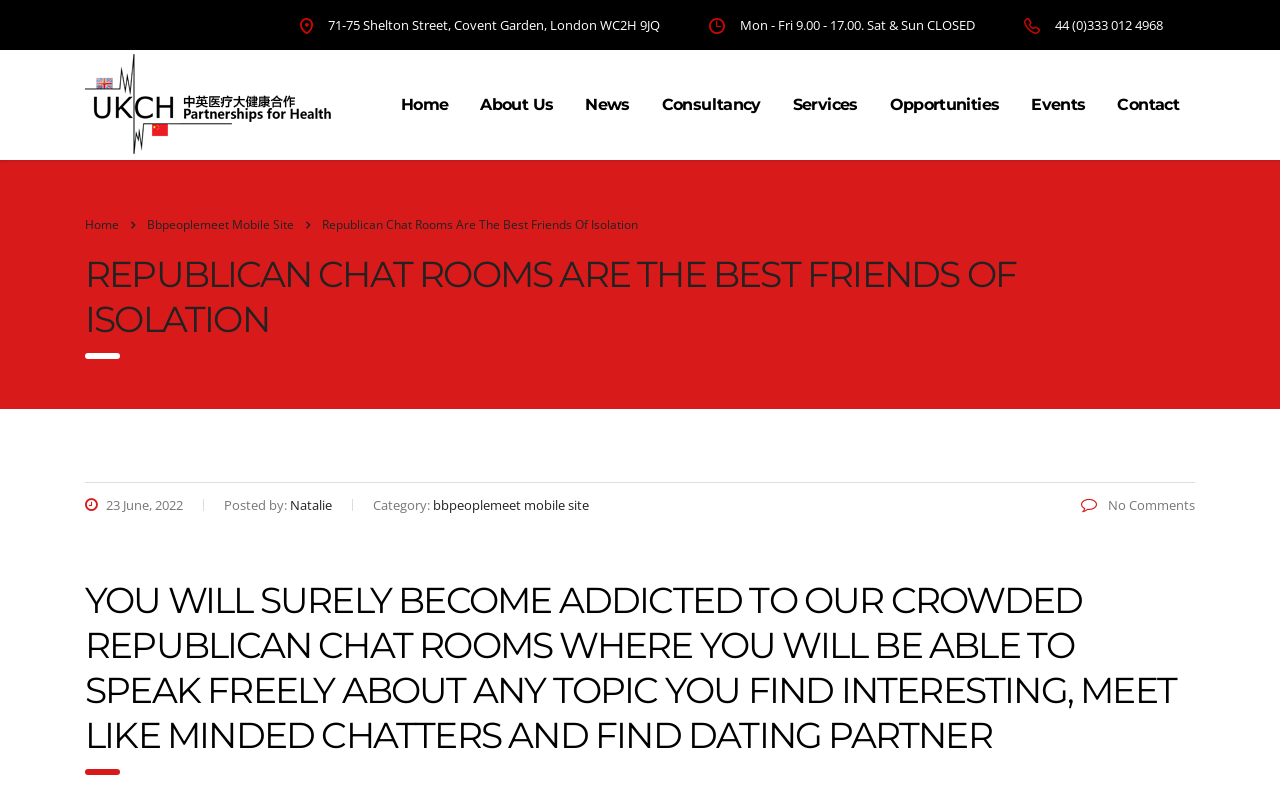Provide the bounding box coordinates of the HTML element described by the text: "Home". The coordinates should be in the format [left, top, right, bottom] with values between 0 and 1.

[0.066, 0.269, 0.093, 0.291]